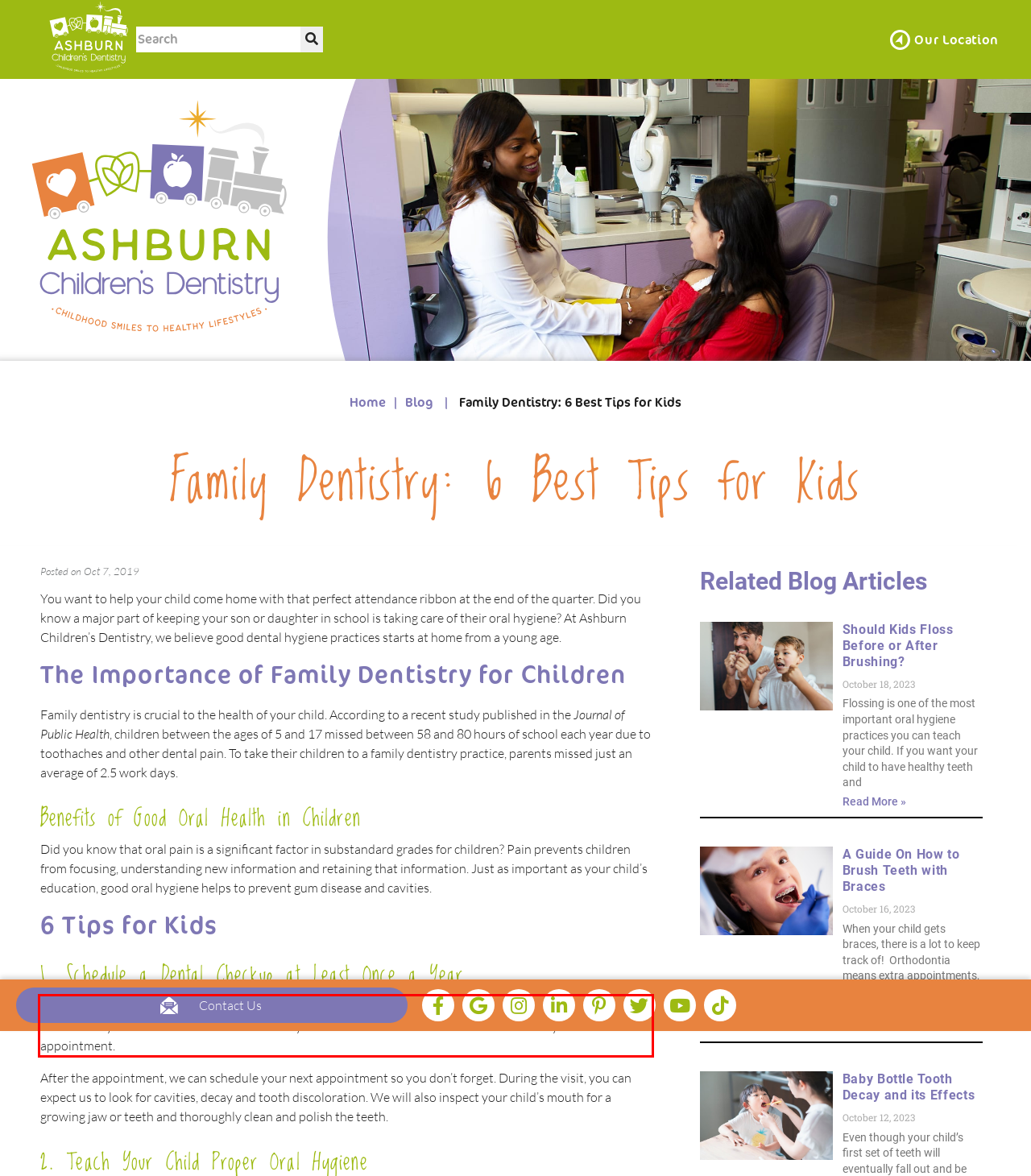Using OCR, extract the text content found within the red bounding box in the given webpage screenshot.

Don’t forget to schedule a checkup for your child with your local family dentistry office at least once a year. Try to schedule your child’s visit before the school year starts so he or she doesn’t have to miss any school for the appointment.